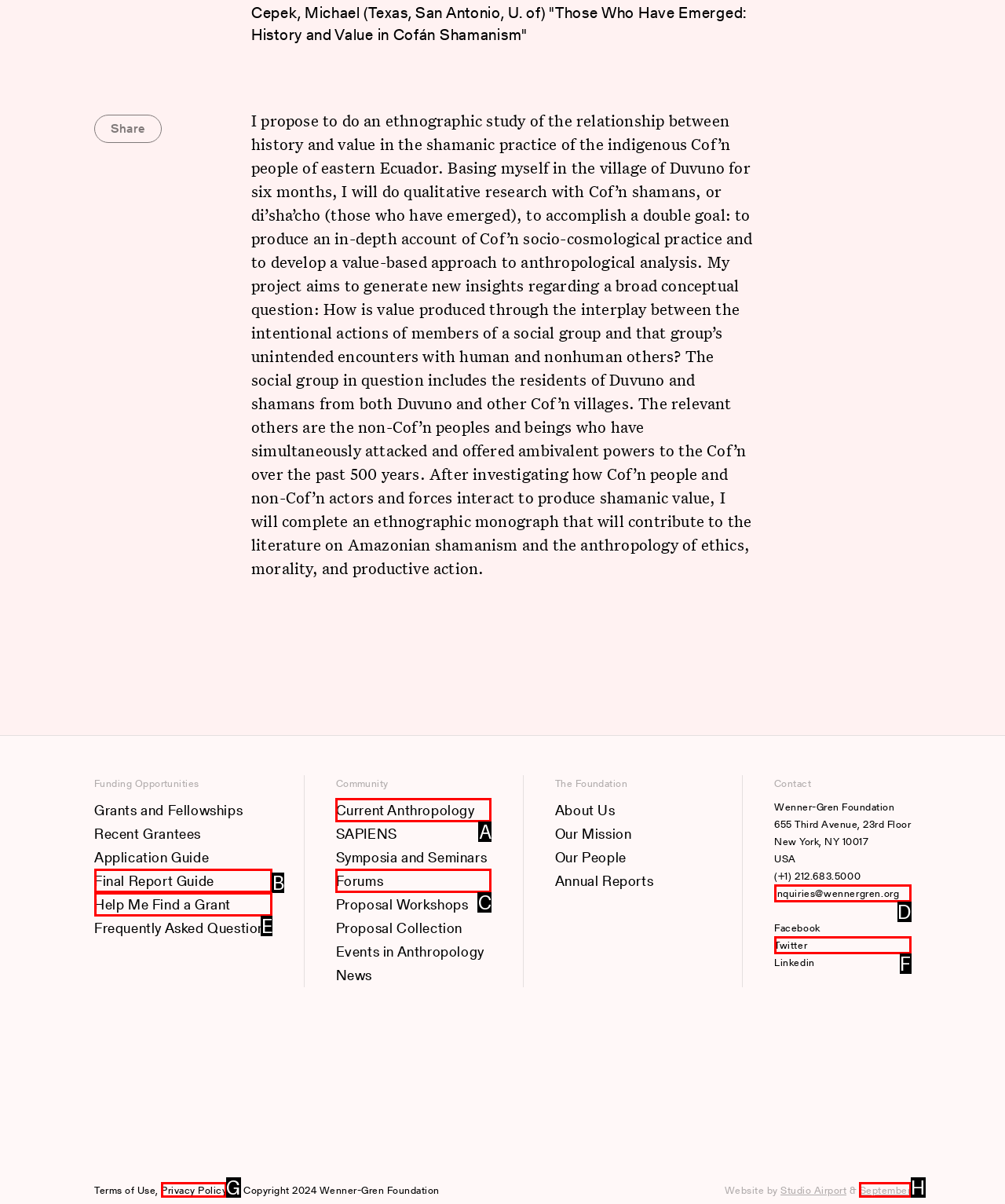Determine which UI element matches this description: inquiries@wennergren.org
Reply with the appropriate option's letter.

D